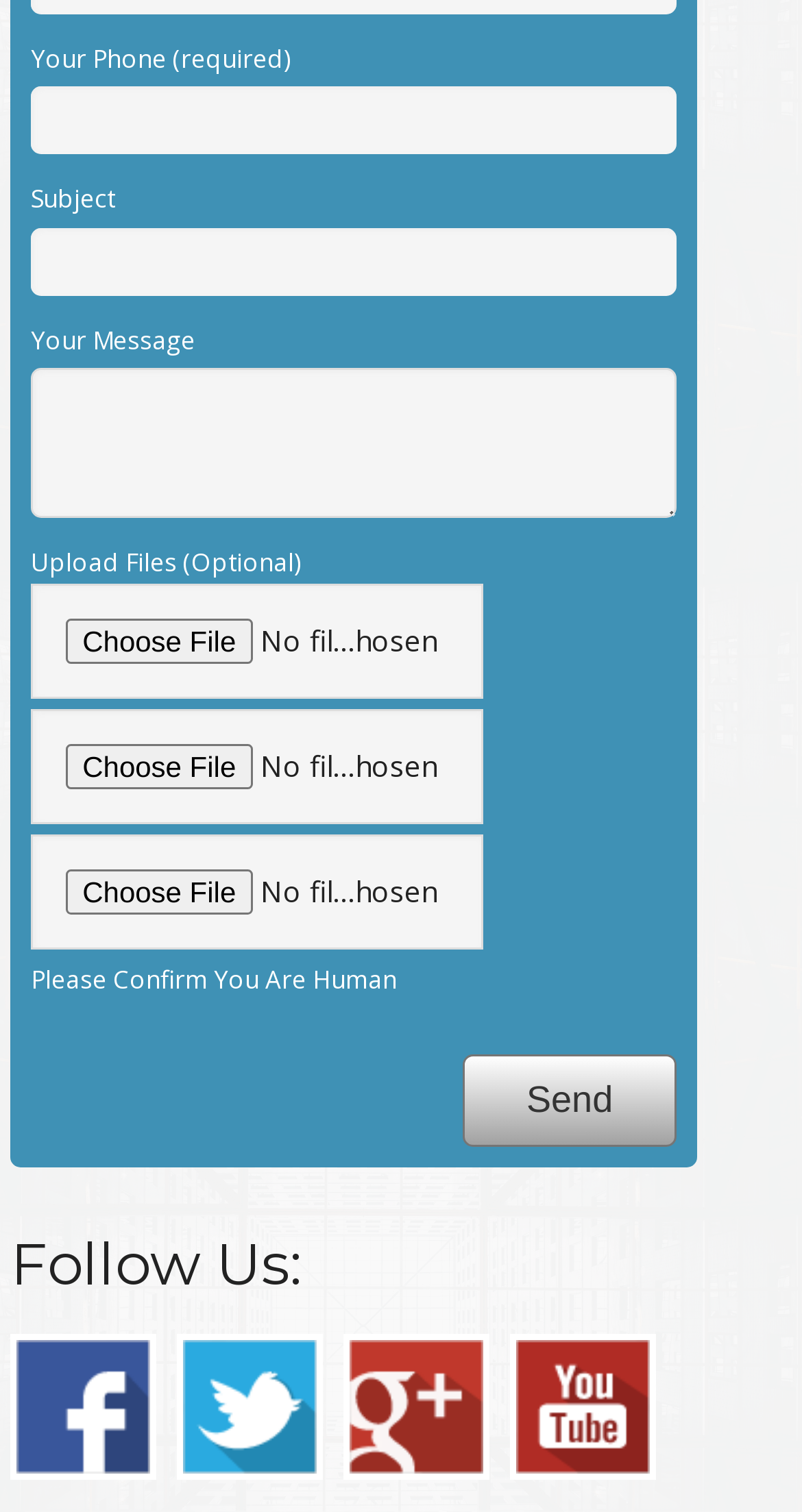Respond with a single word or phrase for the following question: 
How many social media links are there?

4